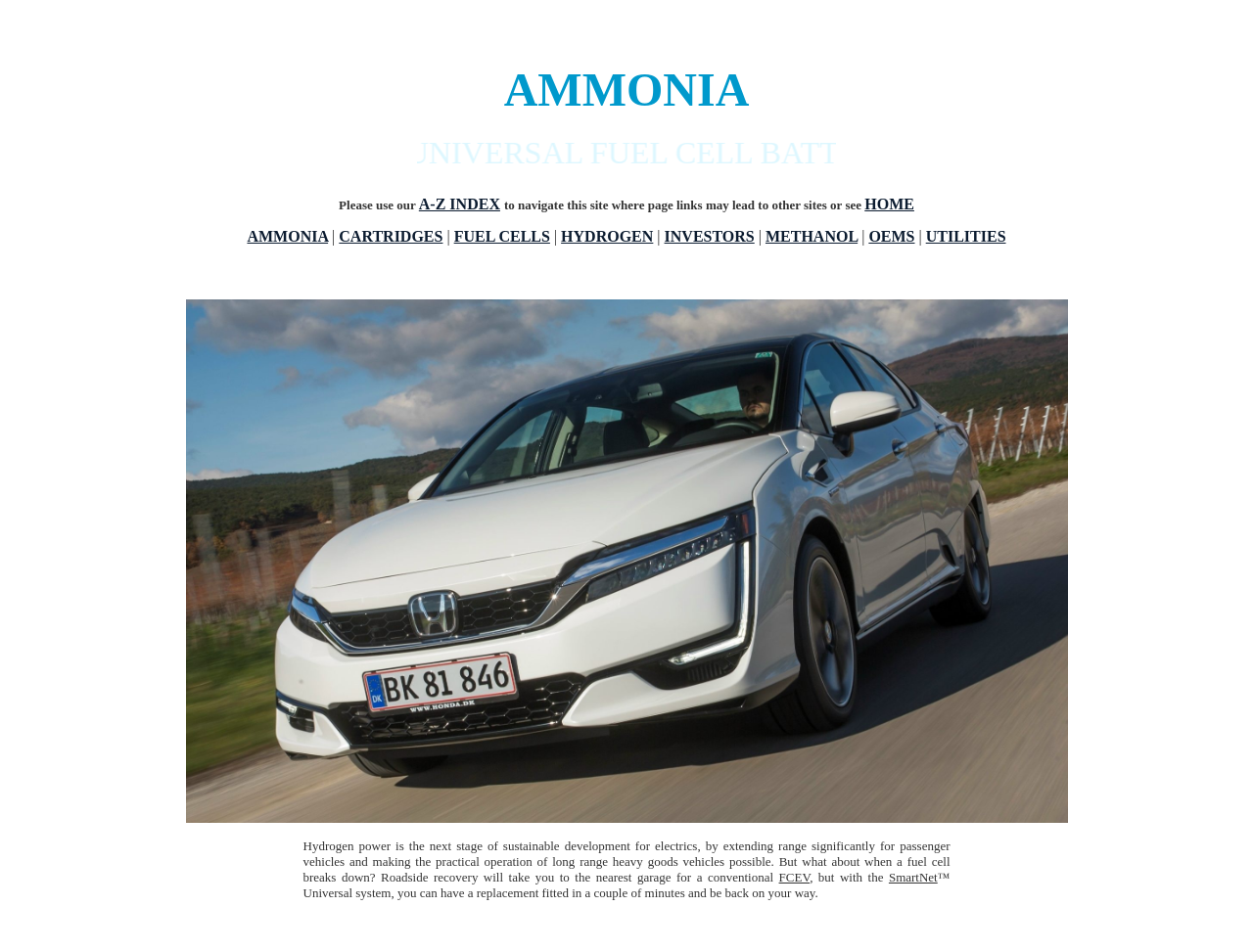Given the description FUEL CELLS, predict the bounding box coordinates of the UI element. Ensure the coordinates are in the format (top-left x, top-left y, bottom-right x, bottom-right y) and all values are between 0 and 1.

[0.362, 0.239, 0.439, 0.257]